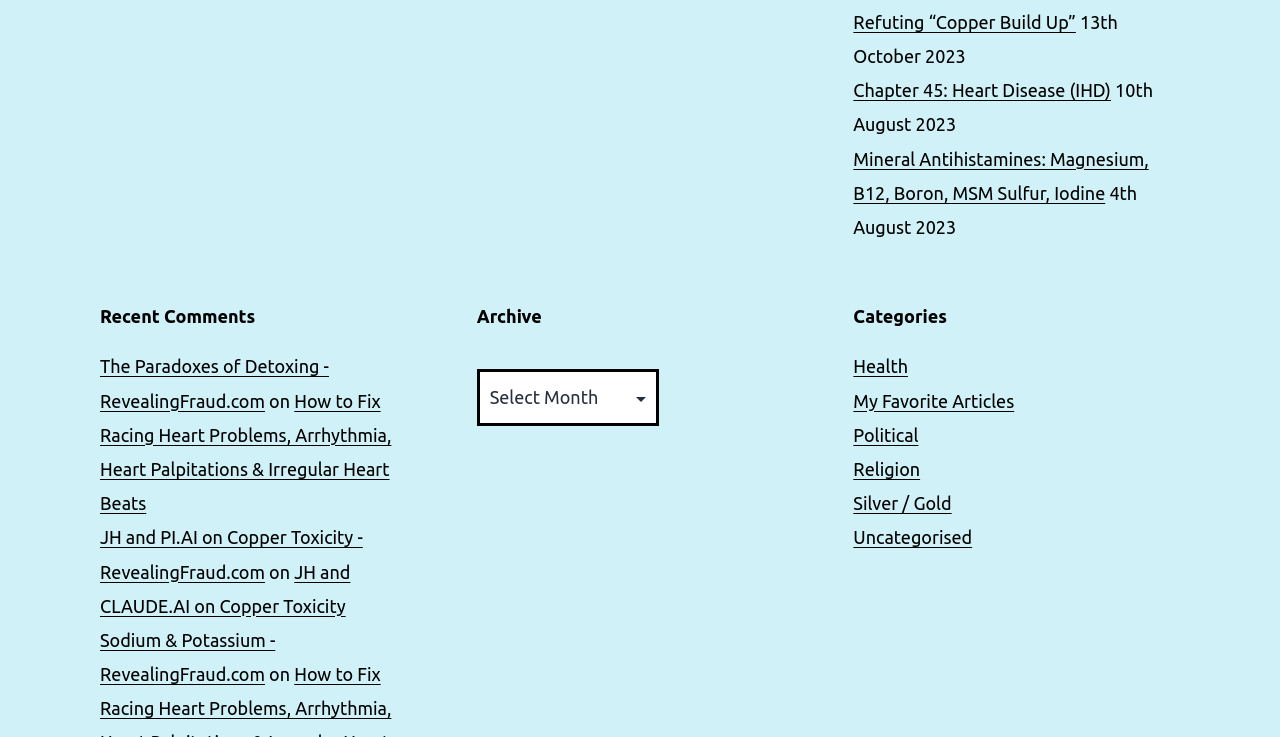Using the description "Refuting “Copper Build Up”", locate and provide the bounding box of the UI element.

[0.667, 0.016, 0.84, 0.043]